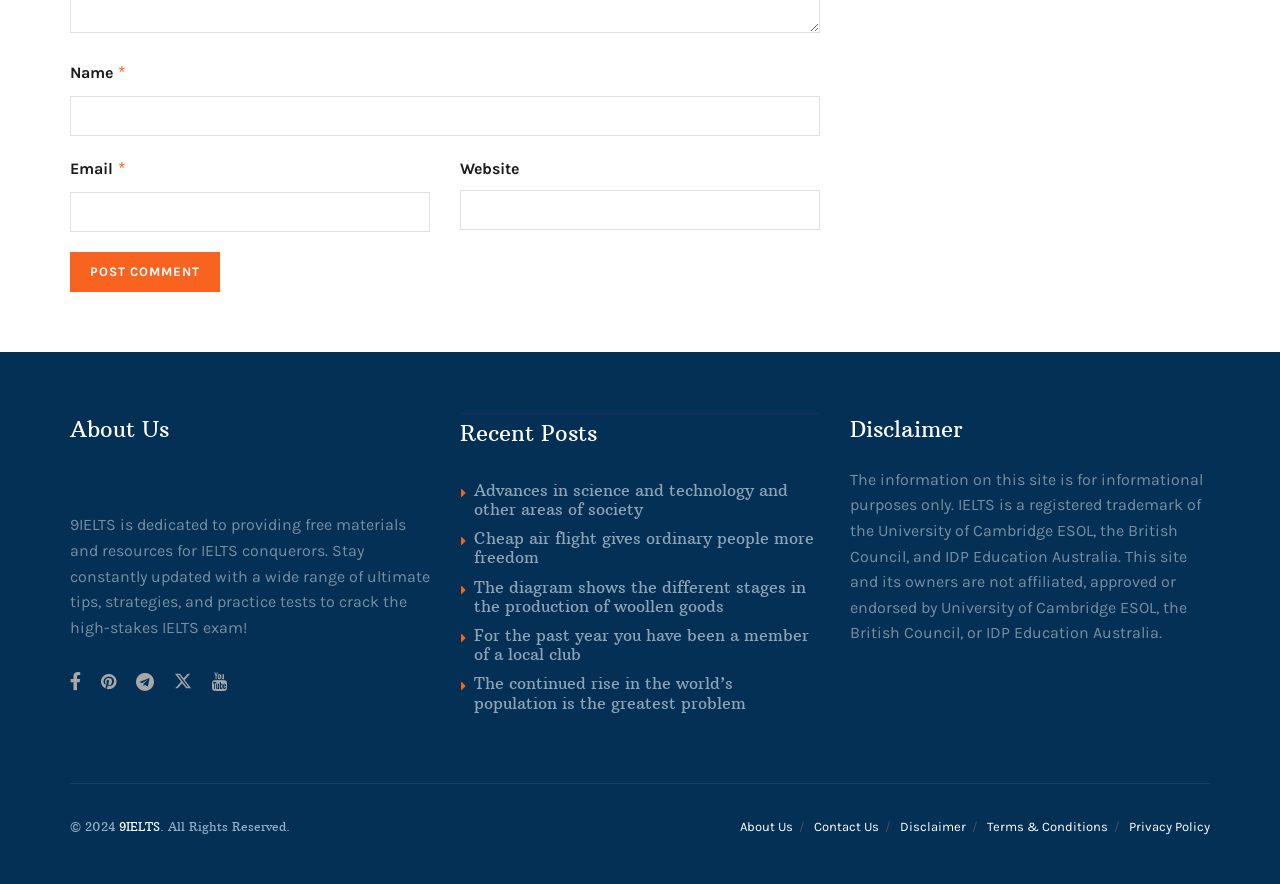Answer this question using a single word or a brief phrase:
What is the purpose of 9IELTS?

Providing free materials and resources for IELTS conquerors